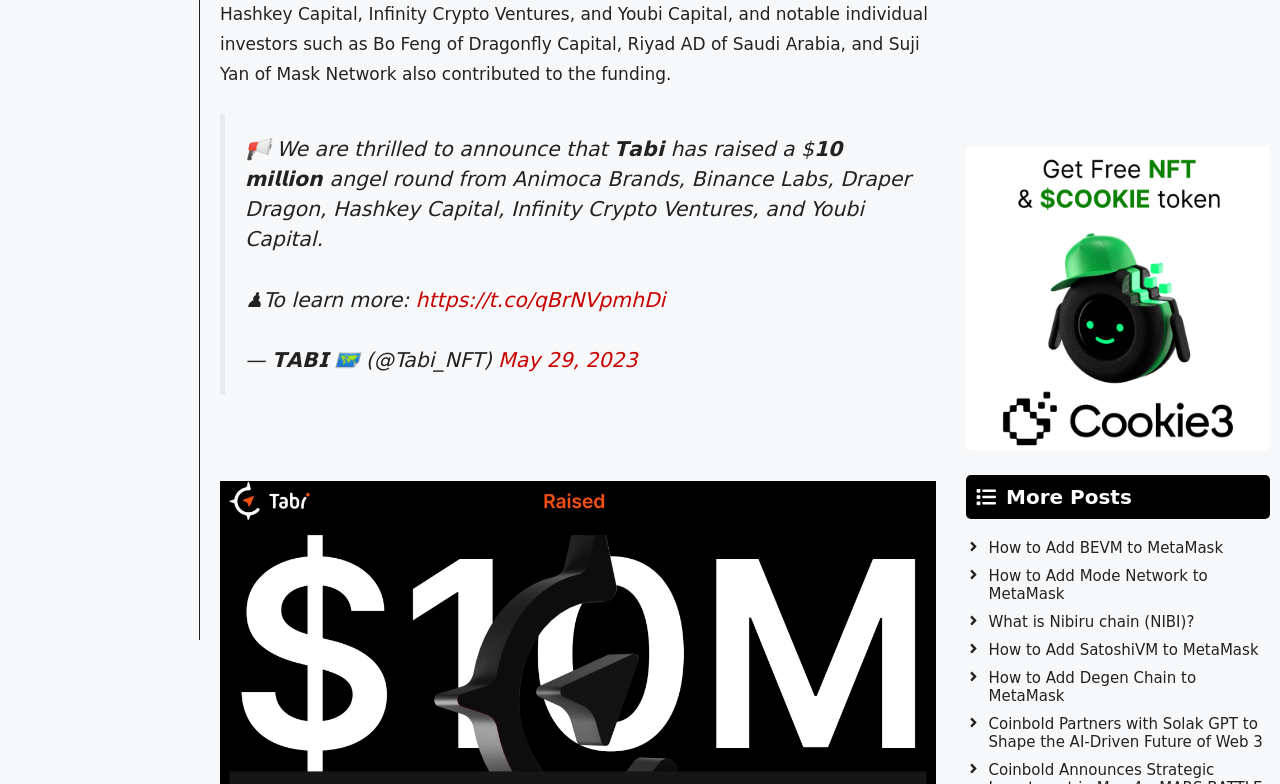Bounding box coordinates are specified in the format (top-left x, top-left y, bottom-right x, bottom-right y). All values are floating point numbers bounded between 0 and 1. Please provide the bounding box coordinate of the region this sentence describes: alt="Cookie Airdrop" title="Cookie Airdrop"

[0.755, 0.366, 0.992, 0.391]